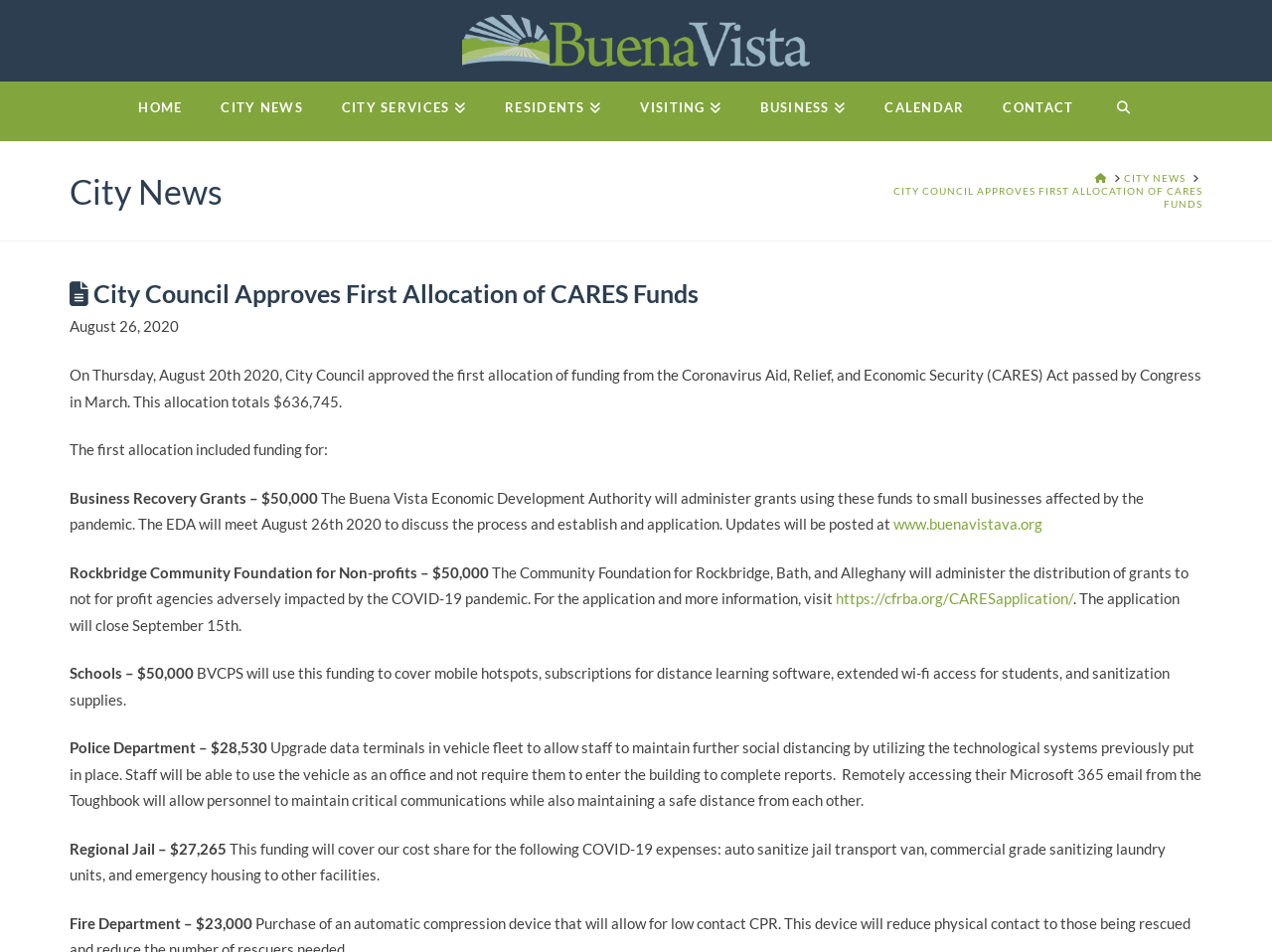How many categories are funded by the CARES Act?
Please provide a detailed and thorough answer to the question.

The article mentions five categories that are funded by the CARES Act, namely Business Recovery Grants, Rockbridge Community Foundation for Non-profits, Schools, Police Department, and Regional Jail.